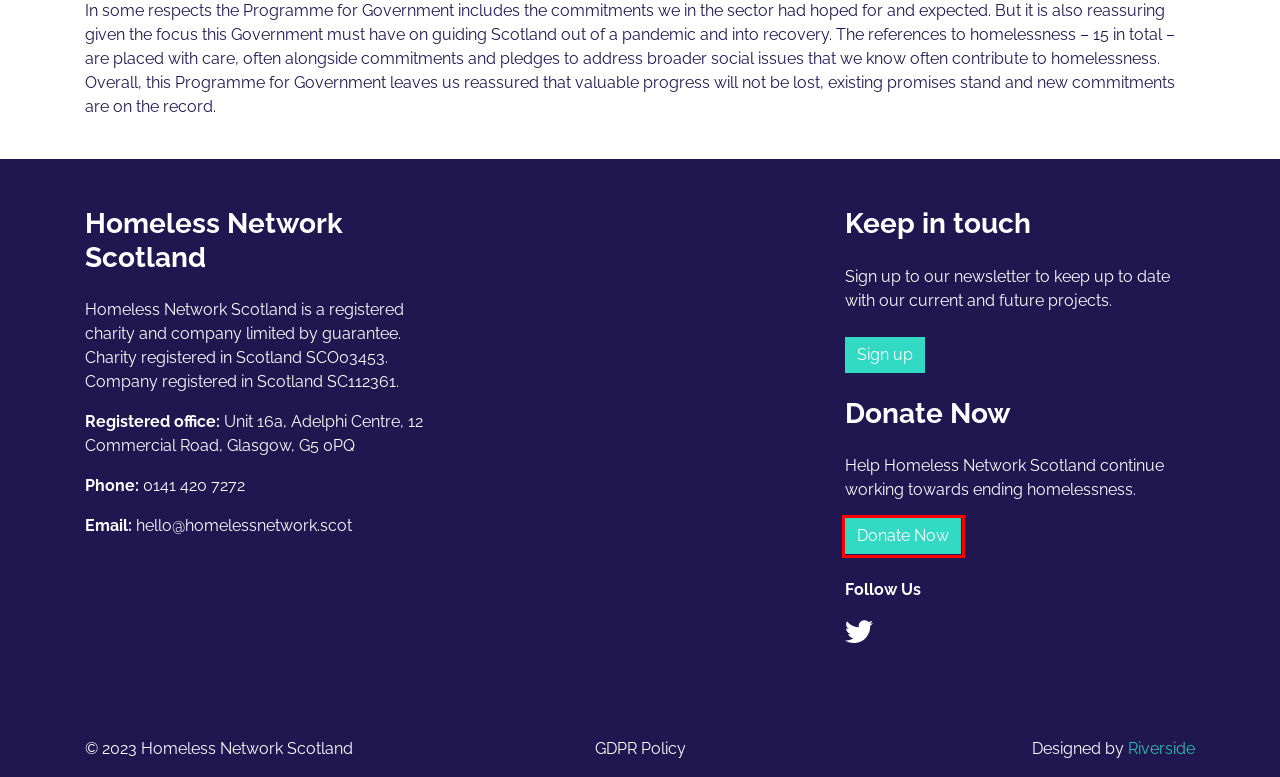You have a screenshot of a webpage with a red rectangle bounding box around an element. Identify the best matching webpage description for the new page that appears after clicking the element in the bounding box. The descriptions are:
A. all in for change - Homeless Network Scotland: we are all in
B. Contact - Homeless Network Scotland: we are all in
C. Basket - Homeless Network Scotland: we are all in
D. GDPR POLICY - Homeless Network Scotland: we are all in
E. Homeless Network Scotland: we are all in
F. Flyte a Microsoft 365 specialist and software development company
G. About - Homeless Network Scotland: we are all in
H. Homeless Network Scotland - Donate now

H